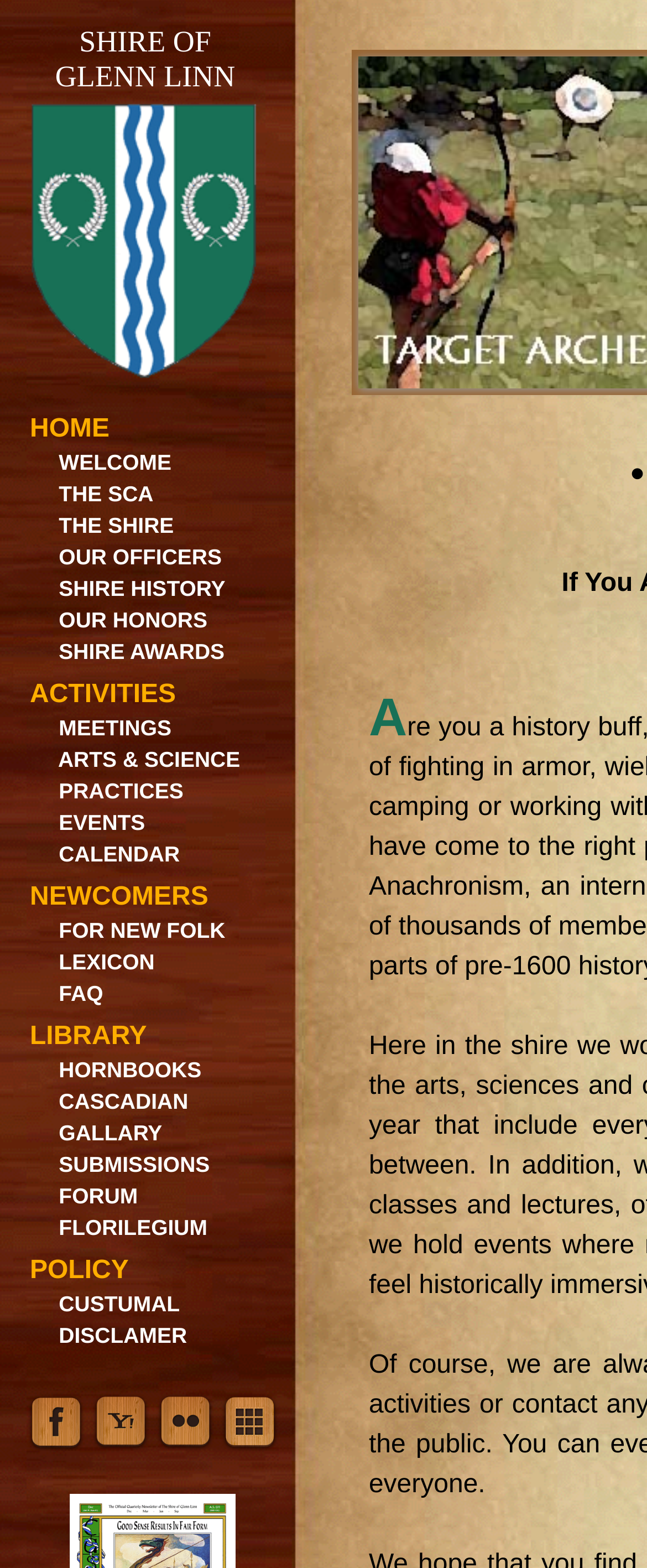Please provide the bounding box coordinates for the element that needs to be clicked to perform the instruction: "Click on WELCOME". The coordinates must consist of four float numbers between 0 and 1, formatted as [left, top, right, bottom].

[0.054, 0.286, 0.274, 0.304]